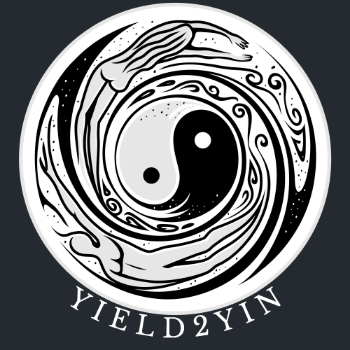What is the color of the two shapes within the emblem?
Answer the question with detailed information derived from the image.

According to the caption, the two shapes within the emblem 'contrasting in black and white' symbolize the interconnectedness of opposites, implying that one shape is black and the other is white.